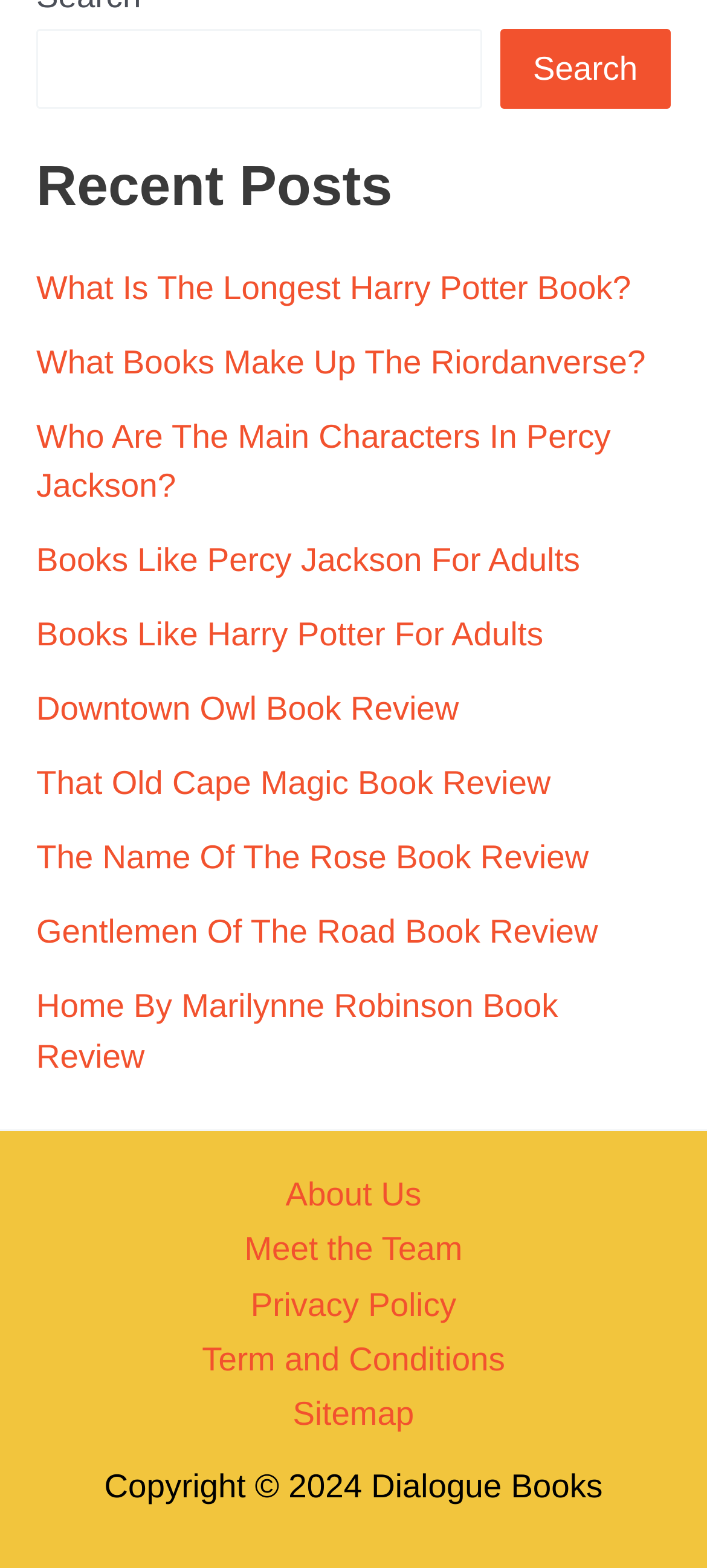Please provide the bounding box coordinates for the element that needs to be clicked to perform the following instruction: "Learn about the team". The coordinates should be given as four float numbers between 0 and 1, i.e., [left, top, right, bottom].

[0.294, 0.78, 0.705, 0.815]